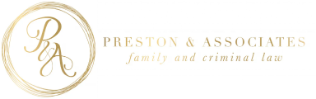What is the shape of the logo's emblem?
With the help of the image, please provide a detailed response to the question.

The logo features a sophisticated design with the initials 'P' and 'A' elegantly intertwined in a circular emblem, which is a prominent part of the logo's design.